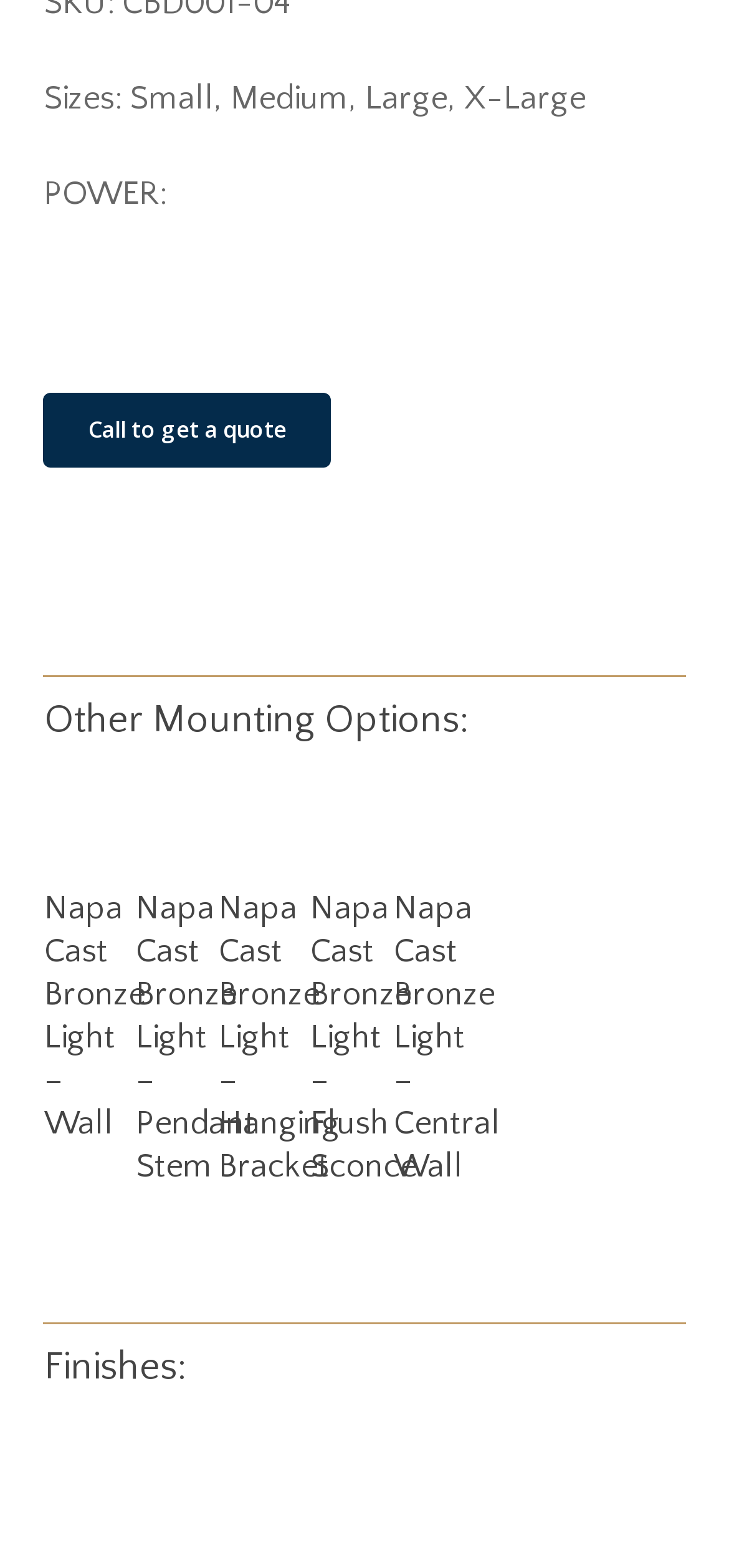How many sizes are available for the product?
Based on the image, respond with a single word or phrase.

4